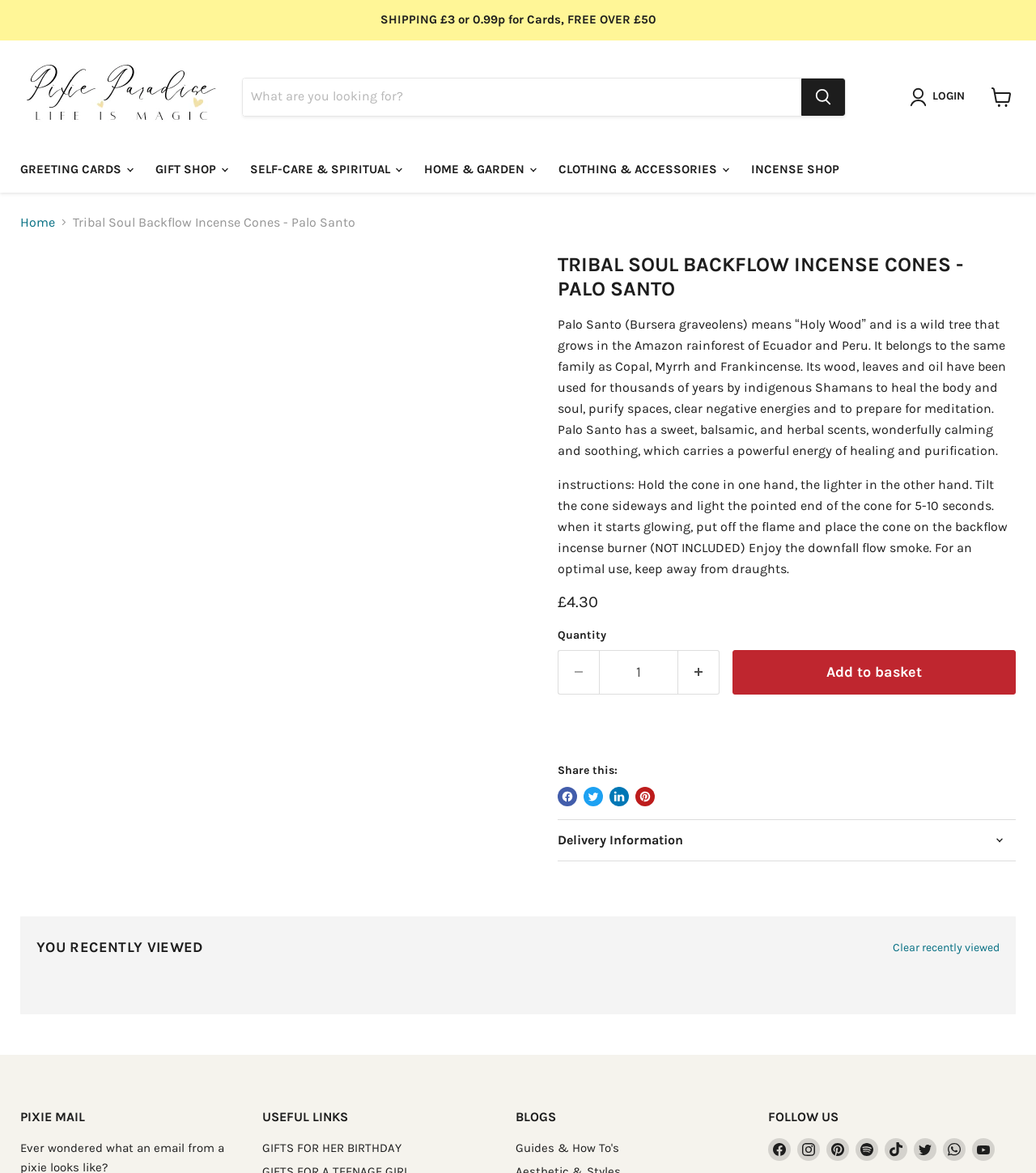Provide a brief response to the question below using a single word or phrase: 
What is the shipping cost?

£3 or 0.99p for Cards, FREE OVER £50